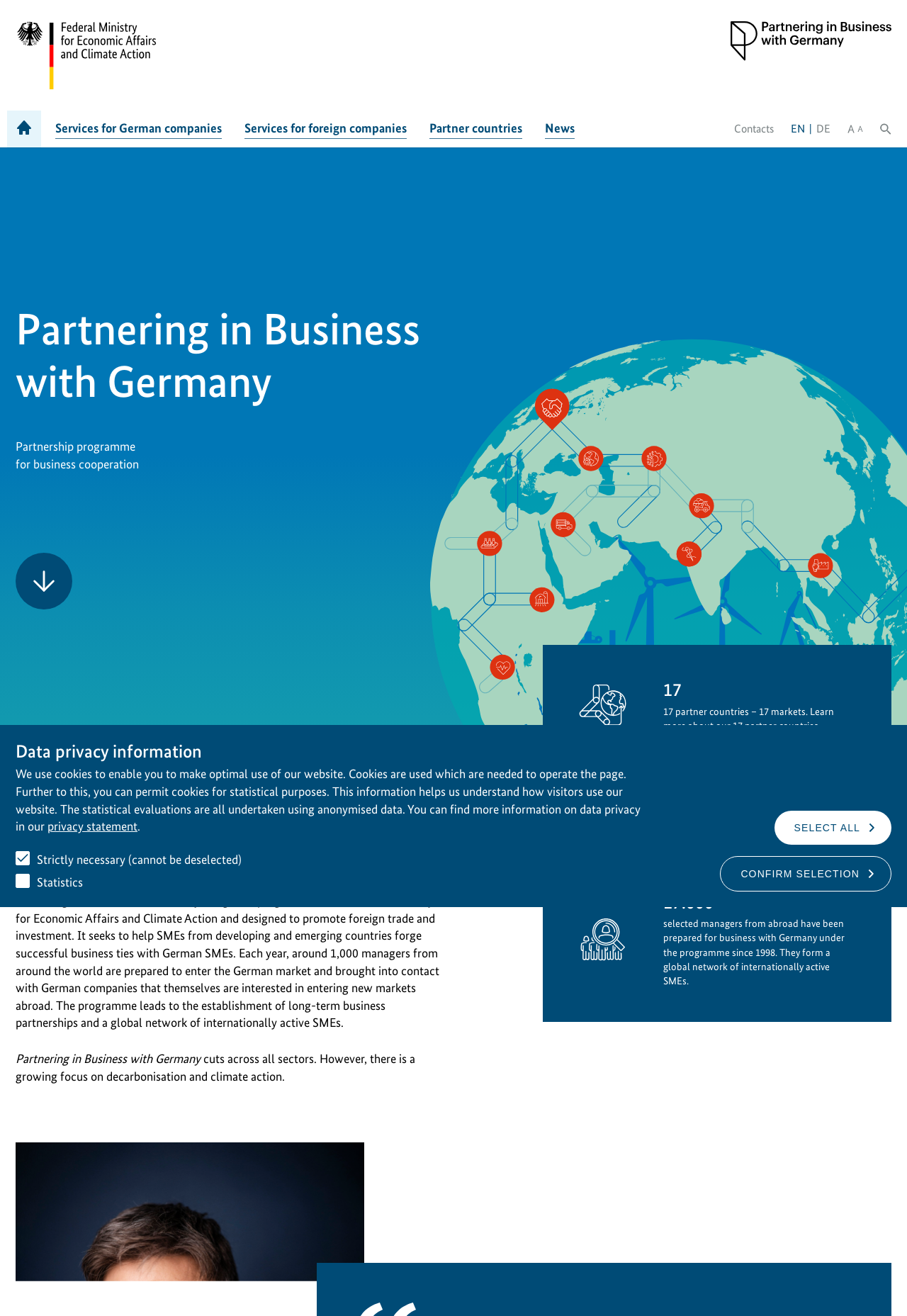Answer the question with a brief word or phrase:
What is the focus of the programme besides all sectors?

Decarbonisation and climate action